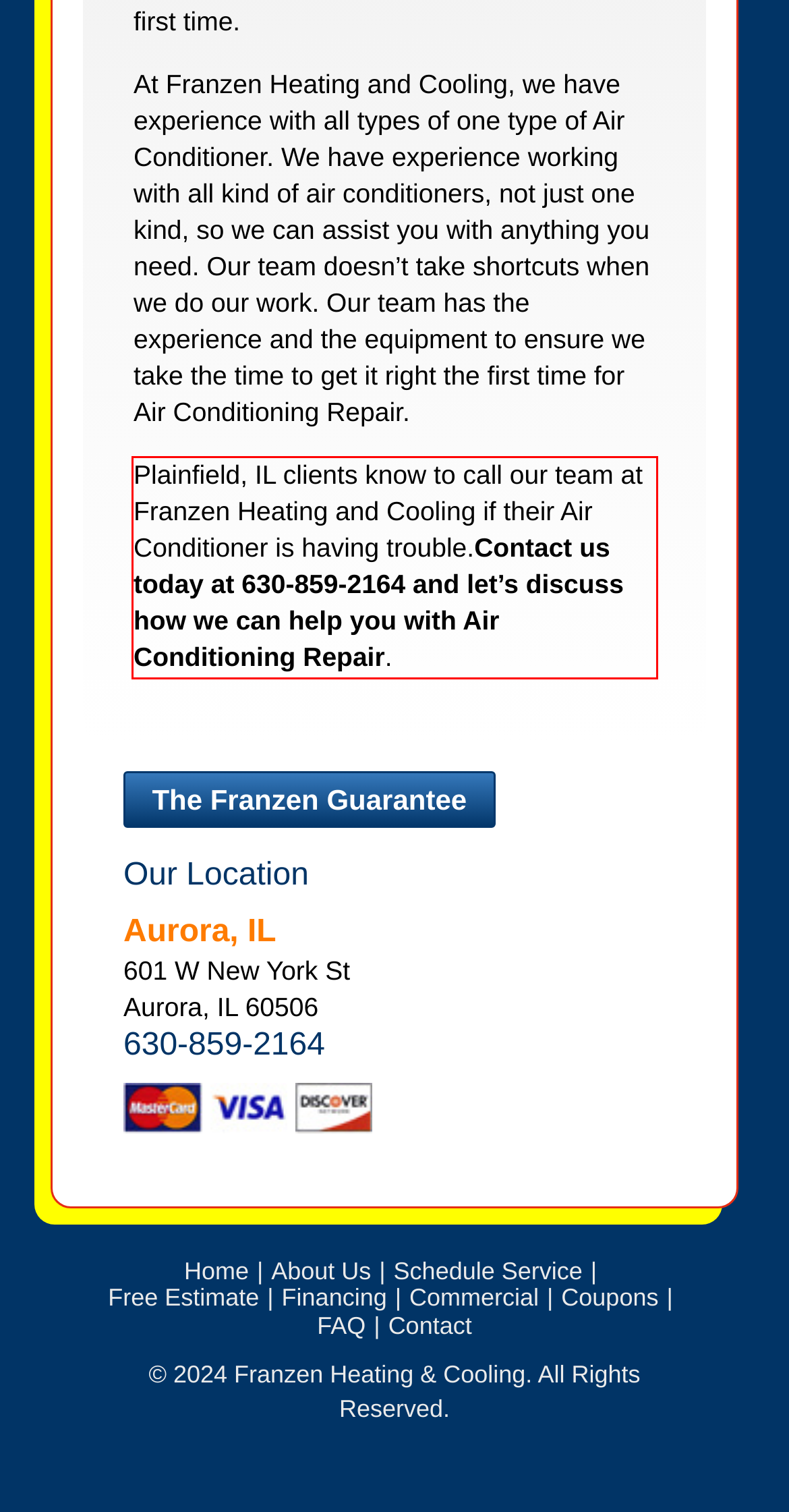Please recognize and transcribe the text located inside the red bounding box in the webpage image.

Plainfield, IL clients know to call our team at Franzen Heating and Cooling if their Air Conditioner is having trouble.Contact us today at 630-859-2164 and let’s discuss how we can help you with Air Conditioning Repair.